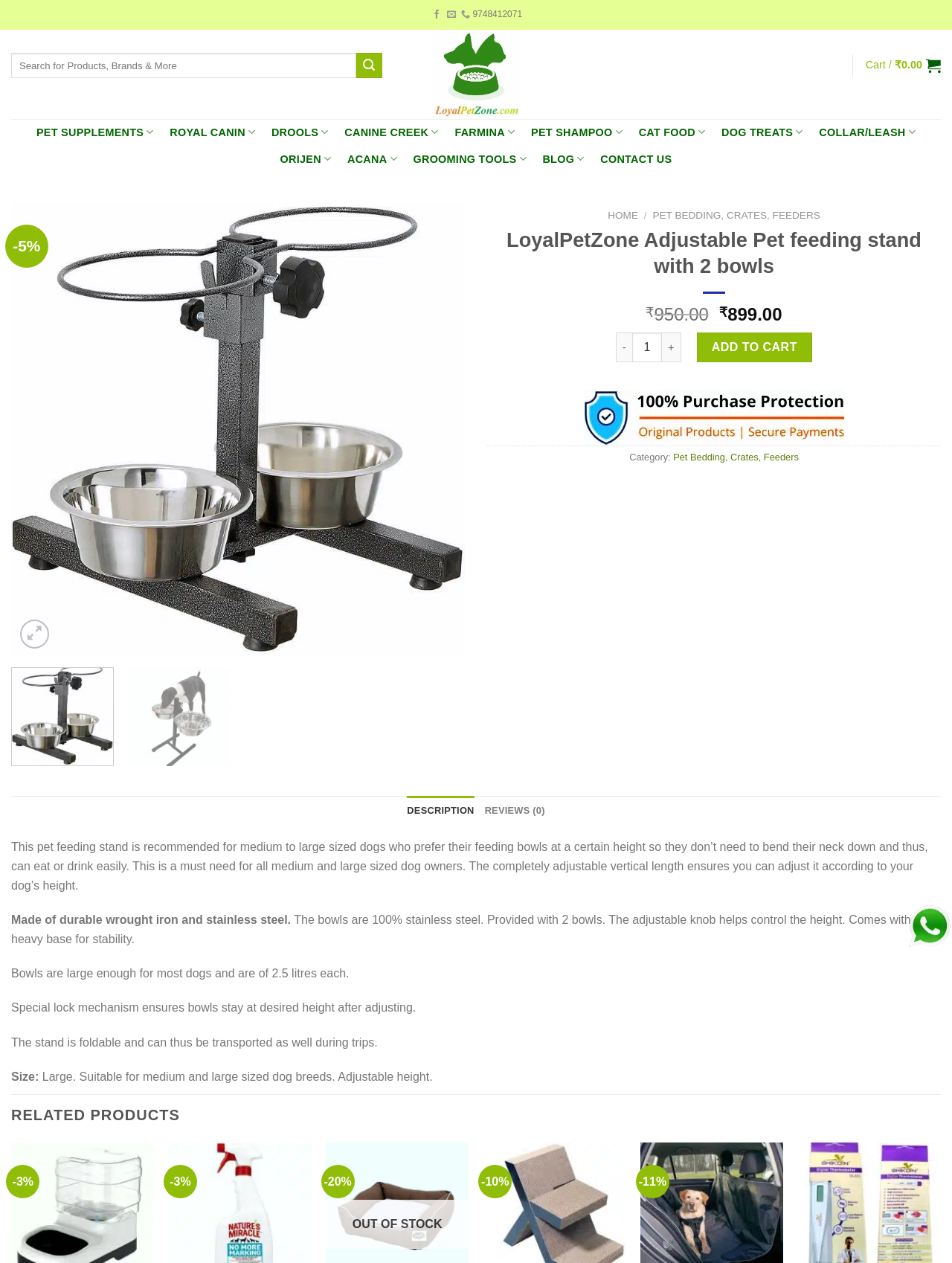Can you identify the bounding box coordinates of the clickable region needed to carry out this instruction: 'View product description'? The coordinates should be four float numbers within the range of 0 to 1, stated as [left, top, right, bottom].

[0.428, 0.63, 0.498, 0.654]